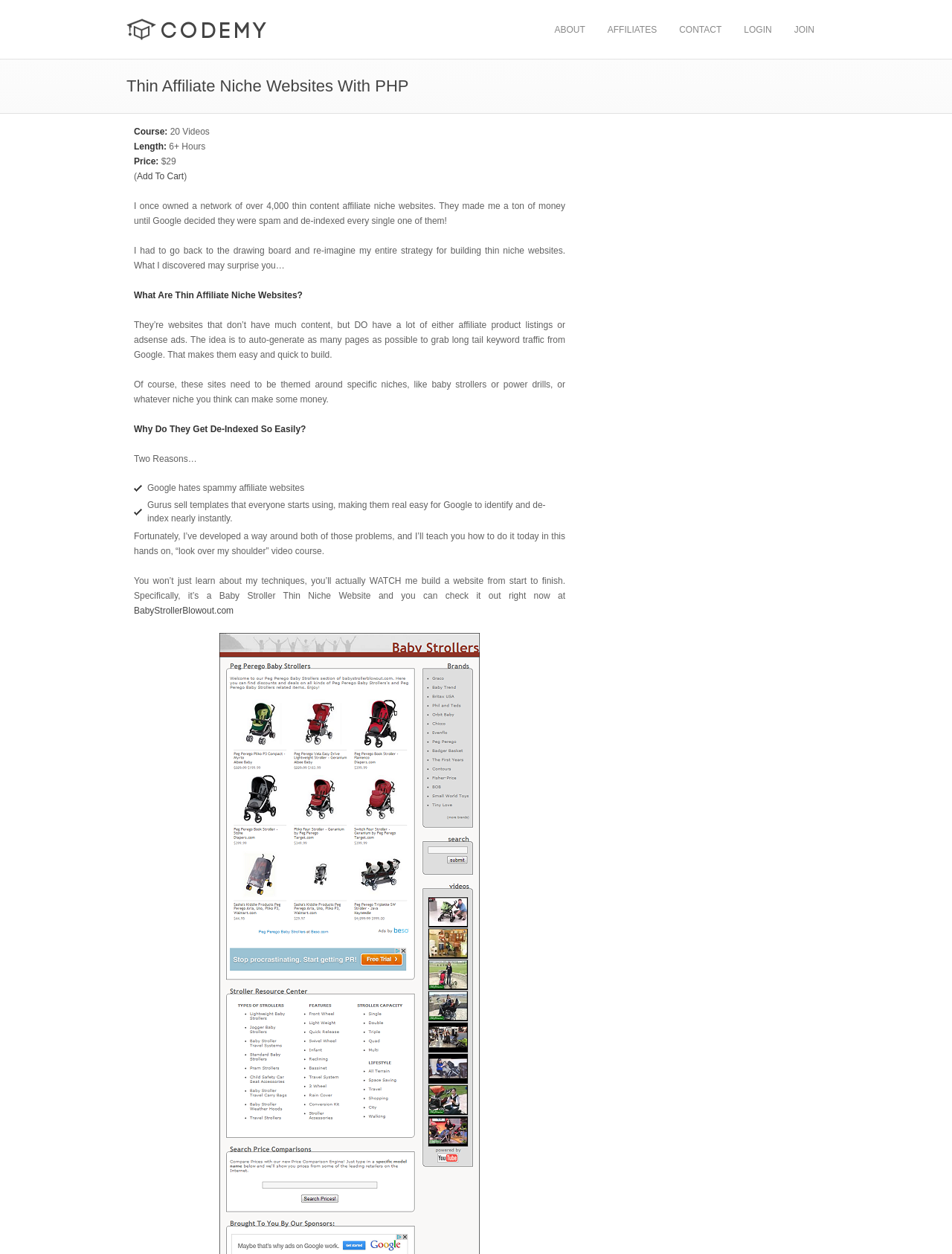Reply to the question with a single word or phrase:
What is the course about?

Thin Affiliate Niche Websites